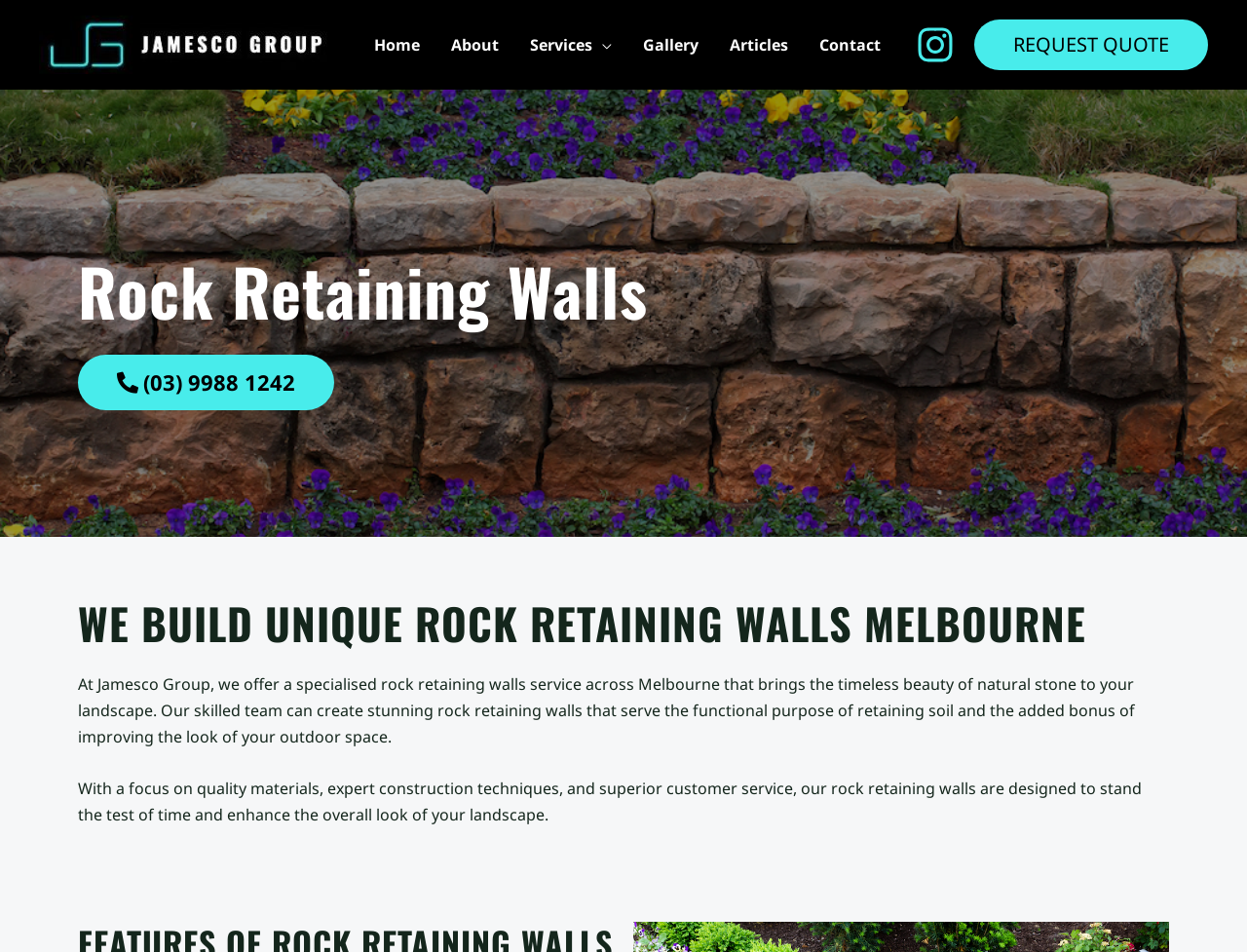Identify the bounding box coordinates of the region that needs to be clicked to carry out this instruction: "Request a Quote". Provide these coordinates as four float numbers ranging from 0 to 1, i.e., [left, top, right, bottom].

[0.781, 0.02, 0.969, 0.074]